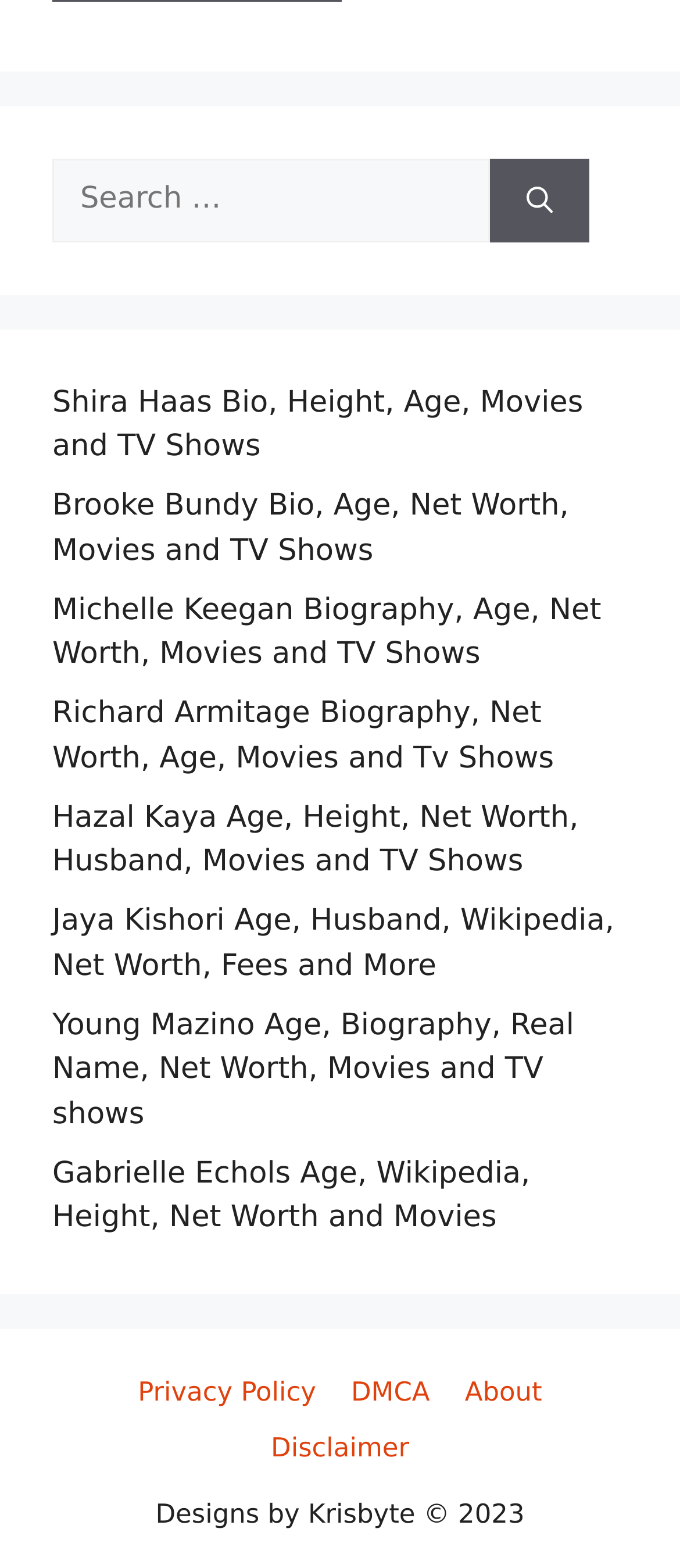What is the copyright information at the bottom of the webpage?
Using the image, give a concise answer in the form of a single word or short phrase.

Designs by Krisbyte 2023